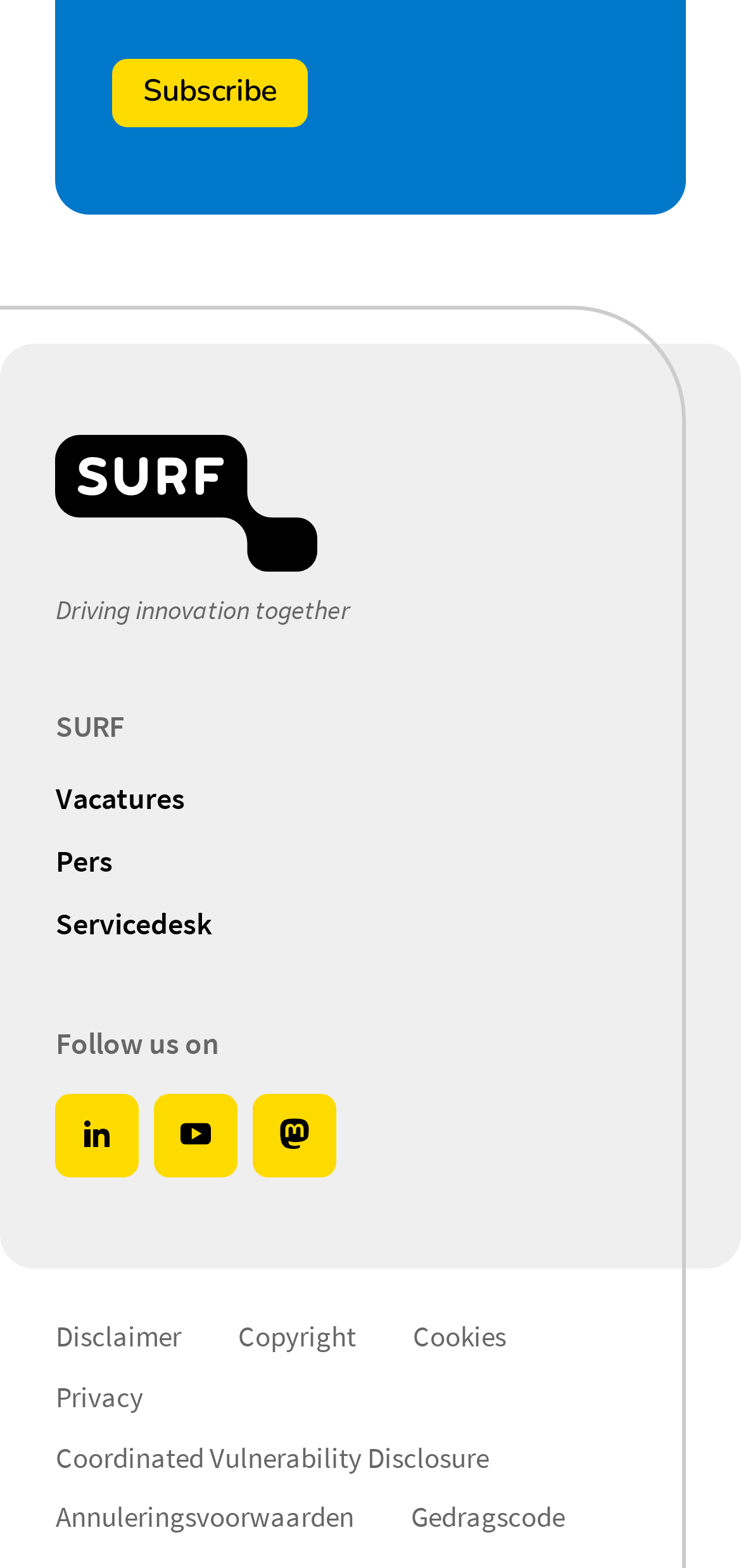What is the name of the navigation menu?
Utilize the information in the image to give a detailed answer to the question.

The navigation menu has a heading element with the text 'SURF', which indicates that it is the main navigation menu of the webpage.